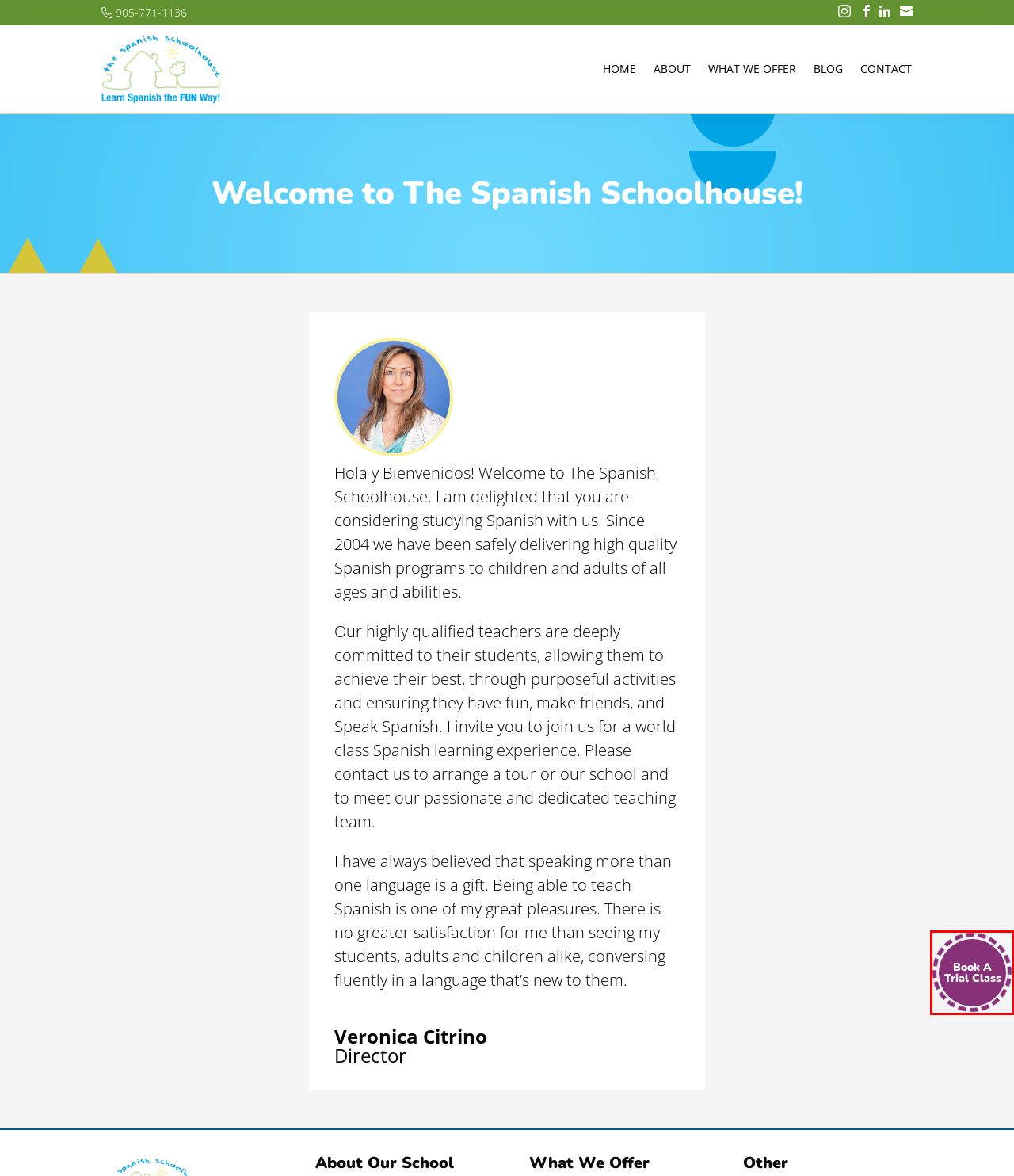Look at the given screenshot of a webpage with a red rectangle bounding box around a UI element. Pick the description that best matches the new webpage after clicking the element highlighted. The descriptions are:
A. Testimonials - The Spanish Schoolhouse
B. Book a Trial Class - The Spanish Schoolhouse
C. Our Teachers and Staff - The Spanish Schoolhouse
D. Spanish Lessons for Business - The Spanish Schoolhouse
E. The Spanish Schoolhouse Blog
F. Adult Spanish Classes at The Spanish Schoolhouse
G. Contact The Spanish Schoolhouse
H. The Spanish Schoolhouse - Toronto's Top Spanish School

B